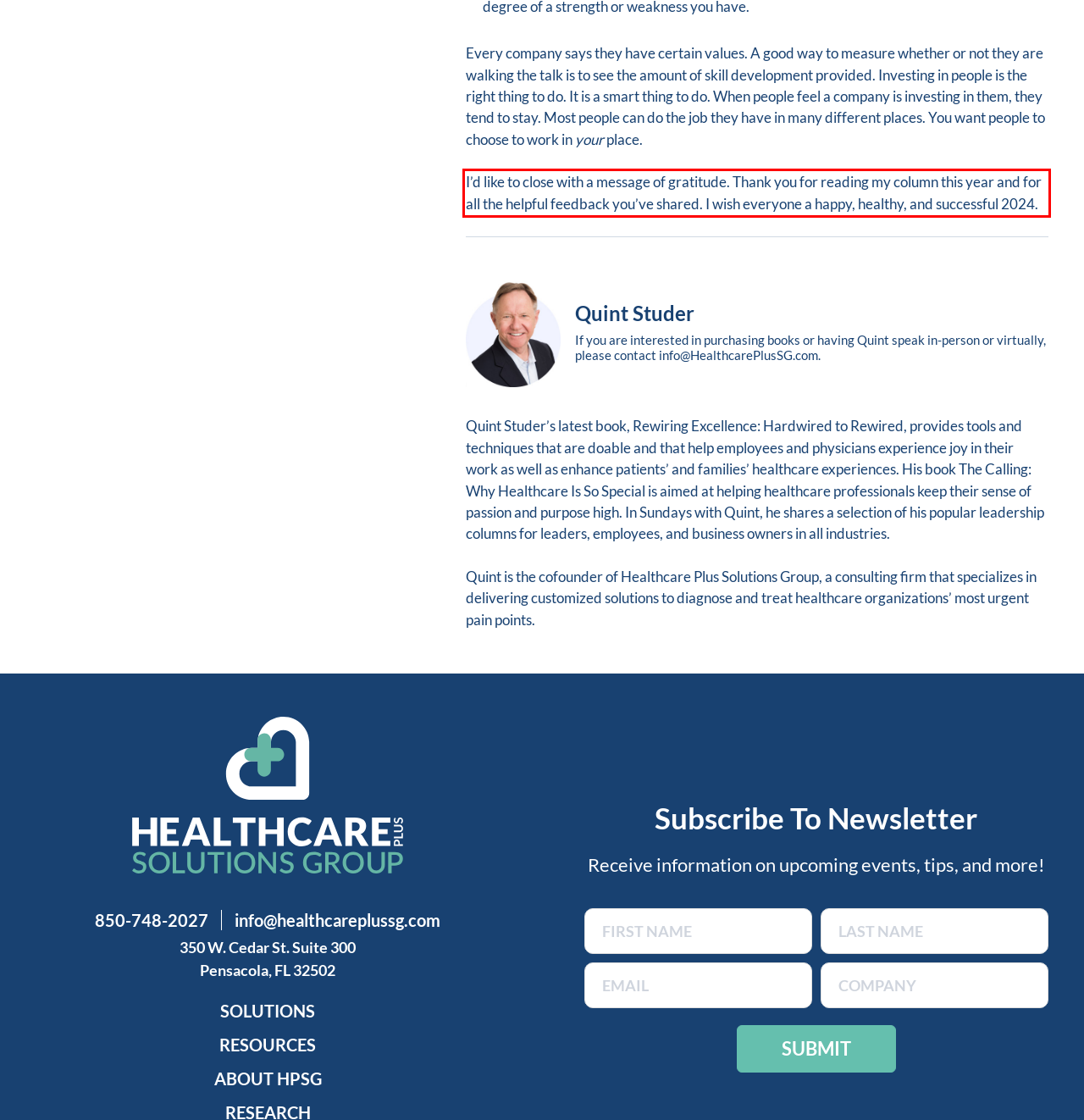You are provided with a webpage screenshot that includes a red rectangle bounding box. Extract the text content from within the bounding box using OCR.

I’d like to close with a message of gratitude. Thank you for reading my column this year and for all the helpful feedback you’ve shared. I wish everyone a happy, healthy, and successful 2024.